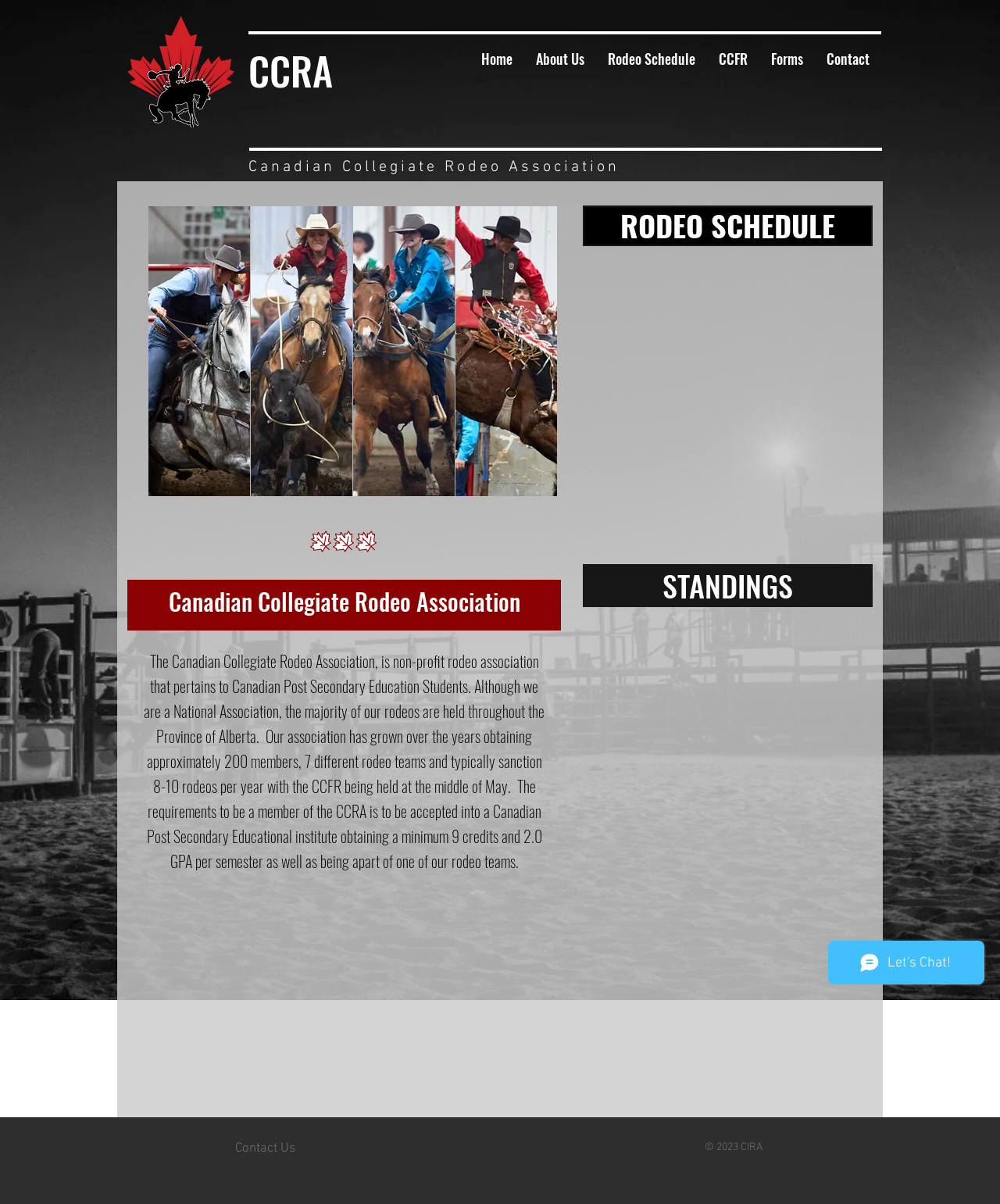Find the UI element described as: "RODEO SCHEDULE" and predict its bounding box coordinates. Ensure the coordinates are four float numbers between 0 and 1, [left, top, right, bottom].

[0.583, 0.171, 0.873, 0.204]